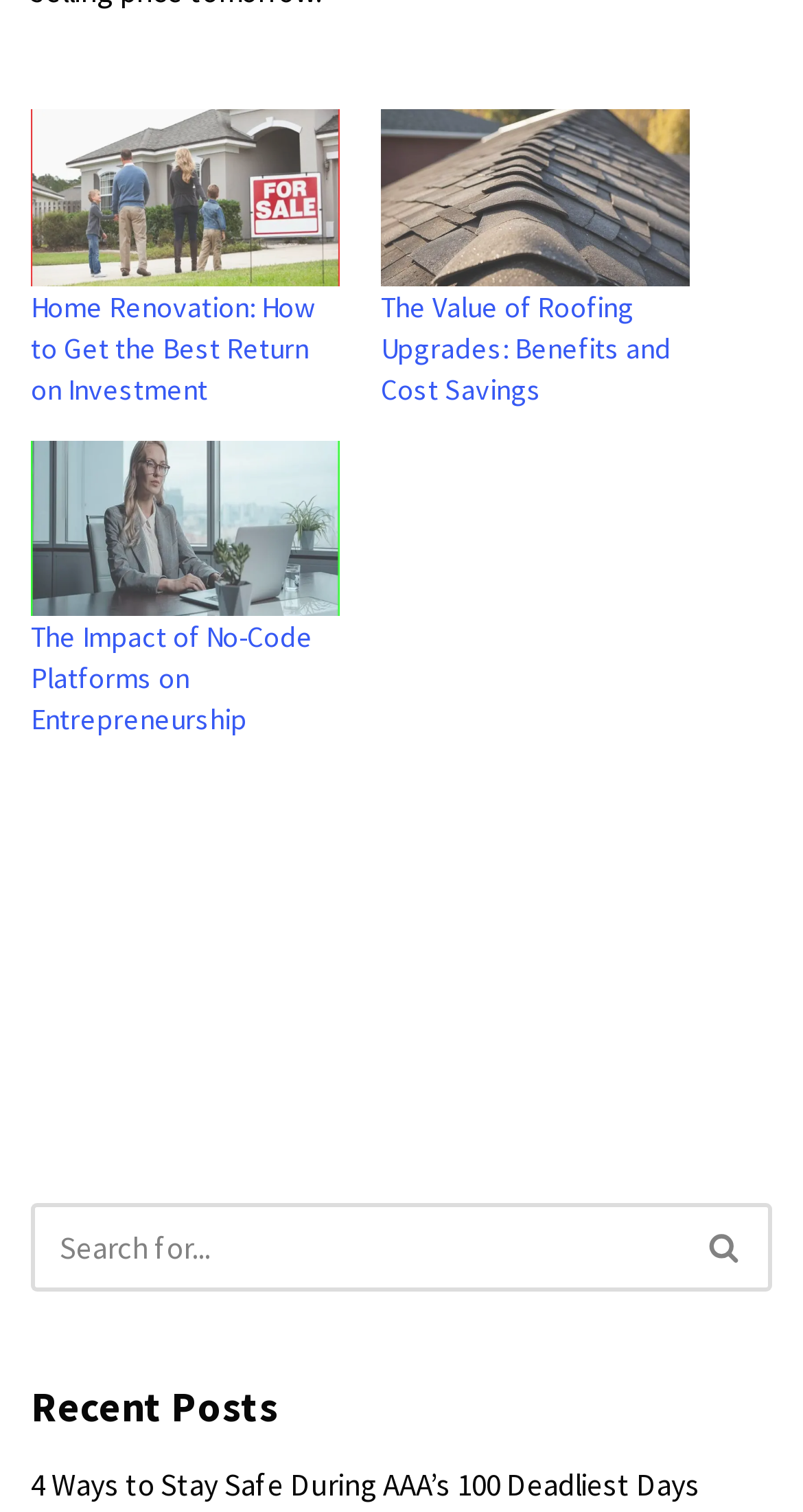Find the bounding box coordinates of the clickable area that will achieve the following instruction: "Read about home renovation".

[0.038, 0.072, 0.423, 0.189]